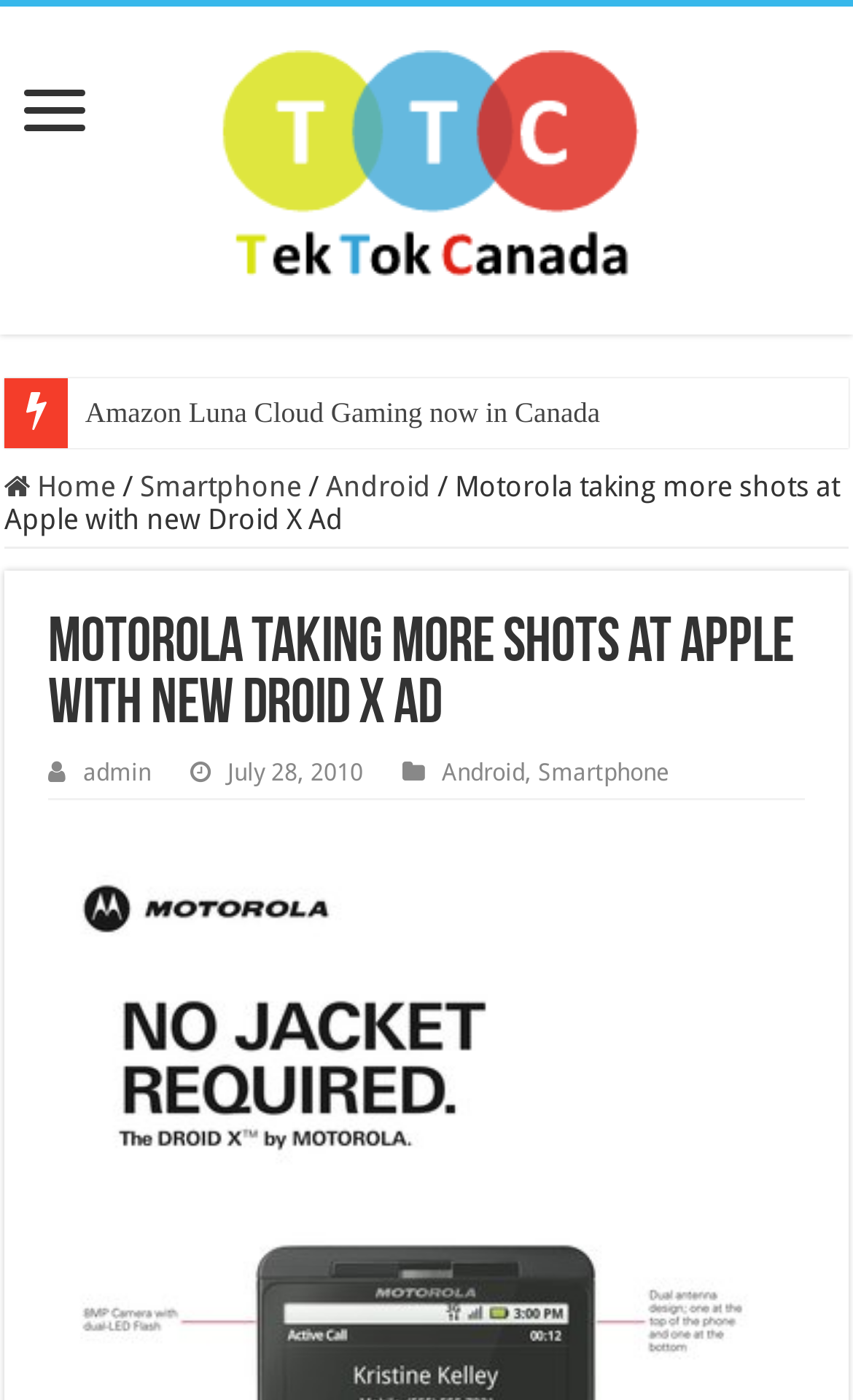Summarize the webpage comprehensively, mentioning all visible components.

The webpage appears to be a news article or blog post from Tek Tok Canada, with a focus on technology and smartphones. At the top of the page, there is a heading that reads "Tek Tok Canada" with a corresponding image. Below this, there are several links to other articles or categories, including "Amazon Luna Cloud Gaming now in Canada", "Home", "Smartphone", and "Android".

The main content of the page is an article titled "Motorola taking more shots at Apple with new Droid X Ad", which is displayed prominently in the center of the page. The article's title is also a heading, and it is accompanied by a link to the author, "admin", and the date "July 28, 2010". There are also links to related categories, "Android" and "Smartphone", below the article title.

The page has a simple layout, with most elements aligned to the left or center of the page. There are no images other than the Tek Tok Canada logo at the top. The overall content of the page is focused on the article and its related links, with a clear hierarchy of headings and text.